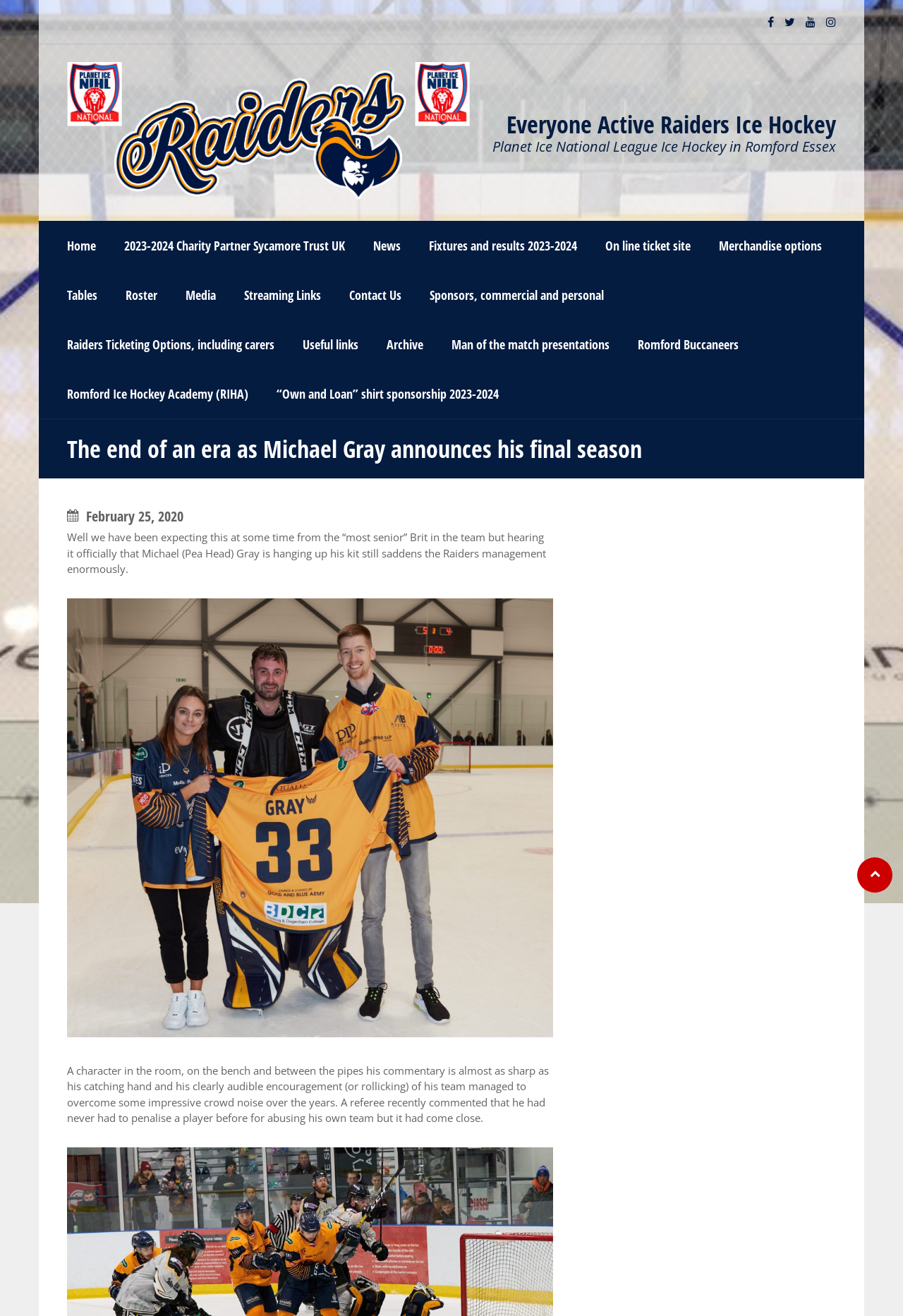Please identify the bounding box coordinates of the clickable area that will allow you to execute the instruction: "Go to the News page".

[0.398, 0.168, 0.459, 0.205]